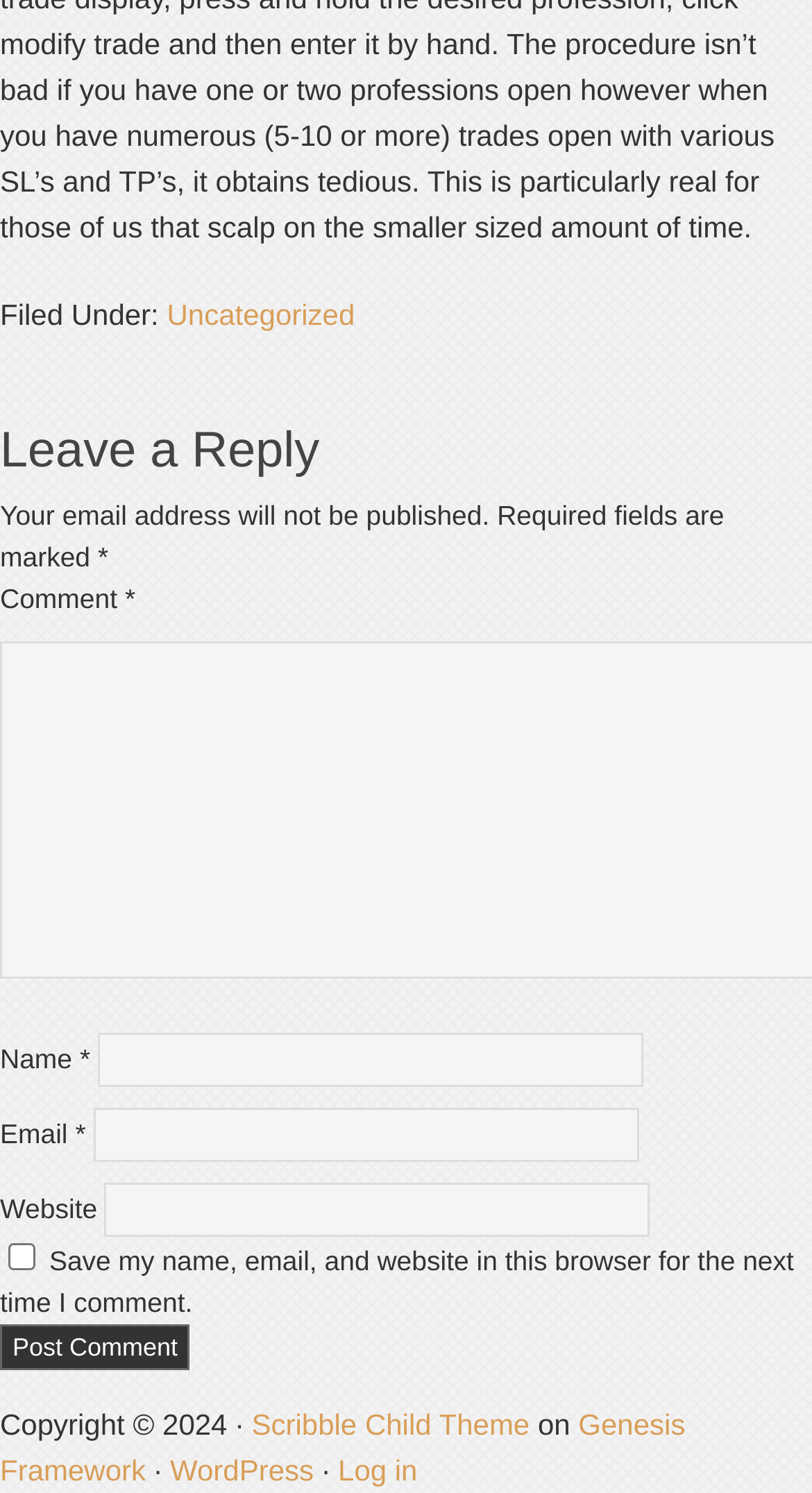Determine the bounding box coordinates for the area you should click to complete the following instruction: "Log in".

[0.416, 0.974, 0.514, 0.996]